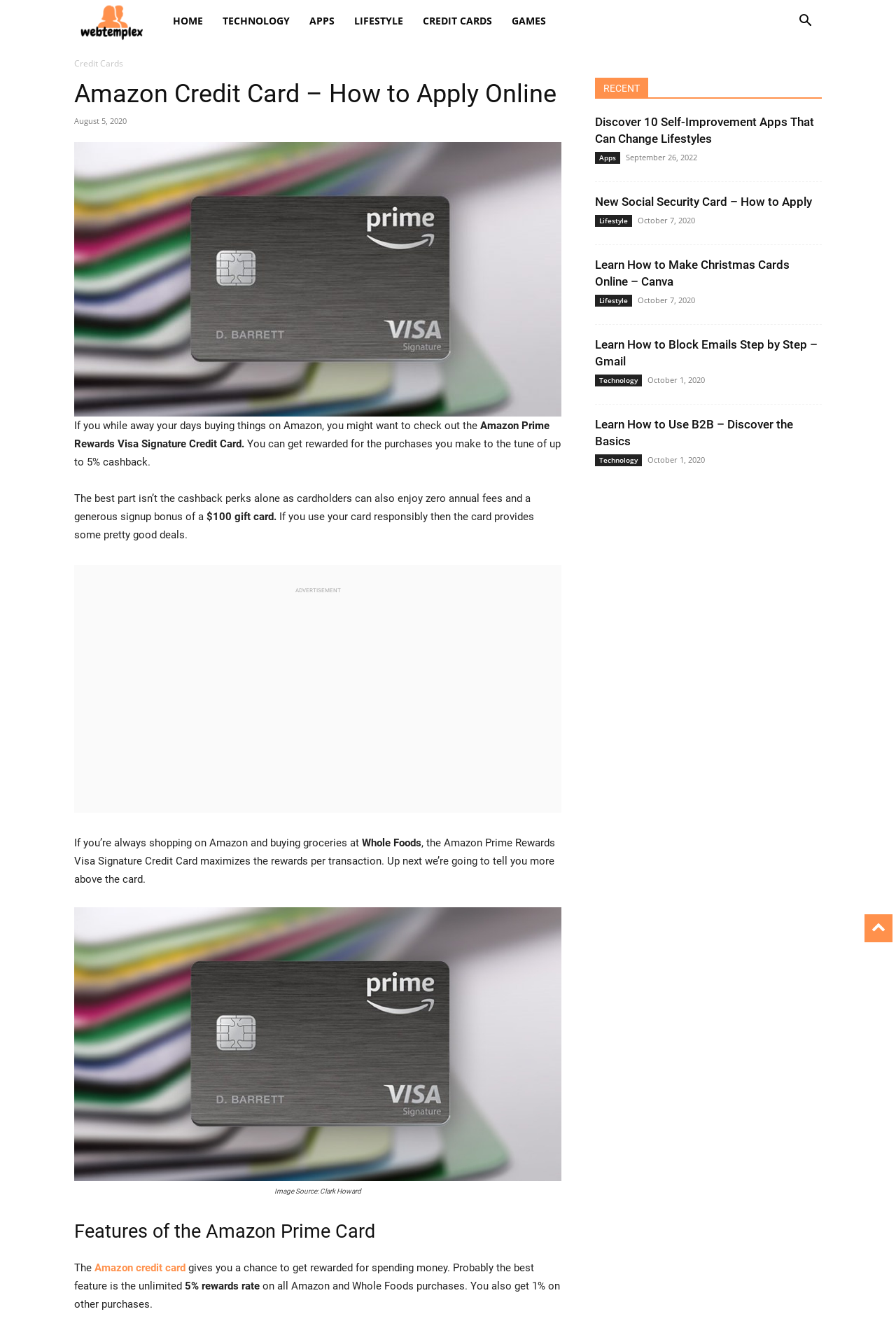Give a complete and precise description of the webpage's appearance.

This webpage is about the Amazon Prime Rewards Visa Signature Credit Card. At the top, there is a navigation menu with links to "HOME", "TECHNOLOGY", "APPS", "LIFESTYLE", "CREDIT CARDS", and "GAMES". On the right side of the navigation menu, there is a search button. 

Below the navigation menu, there is a header section with the title "Amazon Credit Card – How to Apply Online" and a timestamp "August 5, 2020". Next to the title, there is an image. 

The main content of the webpage is divided into sections. The first section describes the benefits of the Amazon Prime Rewards Visa Signature Credit Card, including 5% cashback on Amazon and Whole Foods purchases, zero annual fees, and a generous signup bonus of a $100 gift card. 

Below the first section, there is an advertisement. 

The next section discusses the features of the Amazon Prime Card, including unlimited 5% rewards rate on all Amazon and Whole Foods purchases, and 1% on other purchases.

On the right side of the webpage, there is a complementary section with recent articles, including "Discover 10 Self-Improvement Apps That Can Change Lifestyles", "New Social Security Card – How to Apply", "Learn How to Make Christmas Cards Online – Canva", "Learn How to Block Emails Step by Step – Gmail", and "Learn How to Use B2B – Discover the Basics". Each article has a title, a link, and a timestamp.